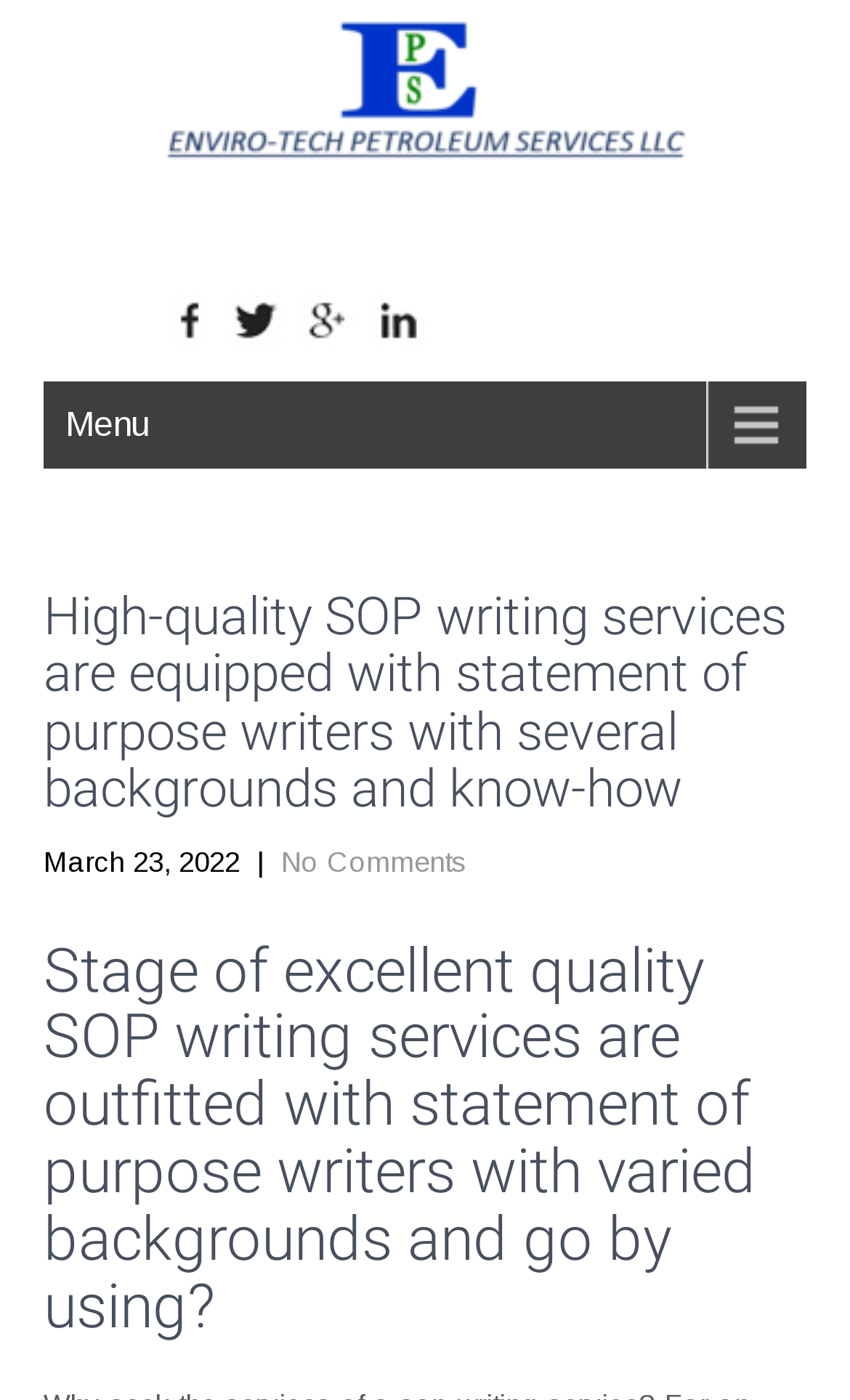What is the topic of the second heading on the webpage?
Deliver a detailed and extensive answer to the question.

The second heading on the webpage is 'Stage of excellent quality SOP writing services are outfitted with statement of purpose writers with varied backgrounds and go by using?'. This heading suggests that the webpage is discussing the stage of excellent quality SOP writing services and the characteristics of the writers providing these services.